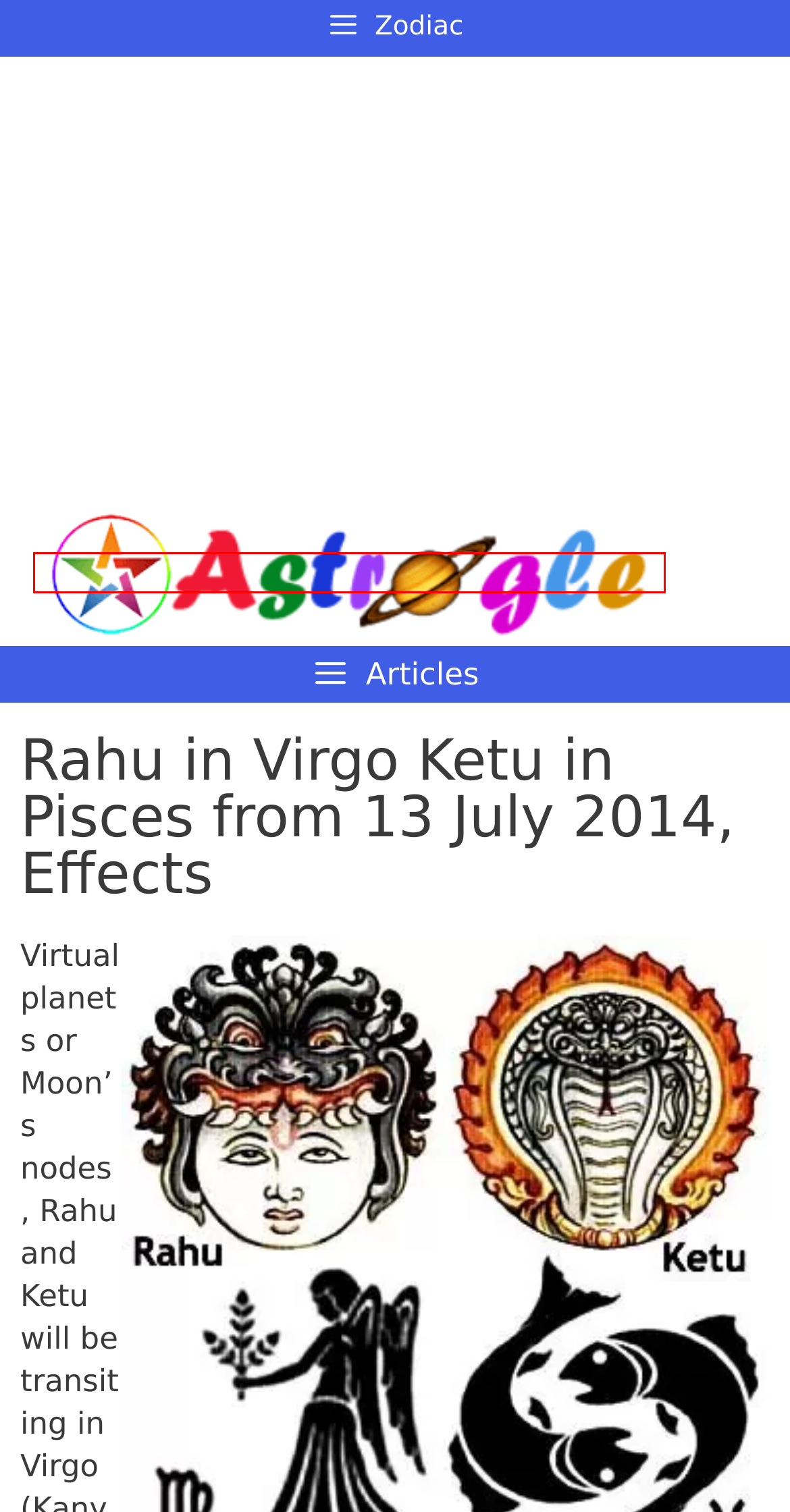Check out the screenshot of a webpage with a red rectangle bounding box. Select the best fitting webpage description that aligns with the new webpage after clicking the element inside the bounding box. Here are the candidates:
A. Astrology Talks - Astrogle
B. Astrogle - Vedic Astrology, KP, Ayurveda, Yoga, Vaastu, Numerology, Self Improvement etc
C. heavy rains - Astrogle
D. virus - Astrogle
E. rahu ketu peyarchi 2015 - Astrogle
F. Astrology - Astrogle
G. benefic rahu - Astrogle
H. large intestine - Astrogle

B